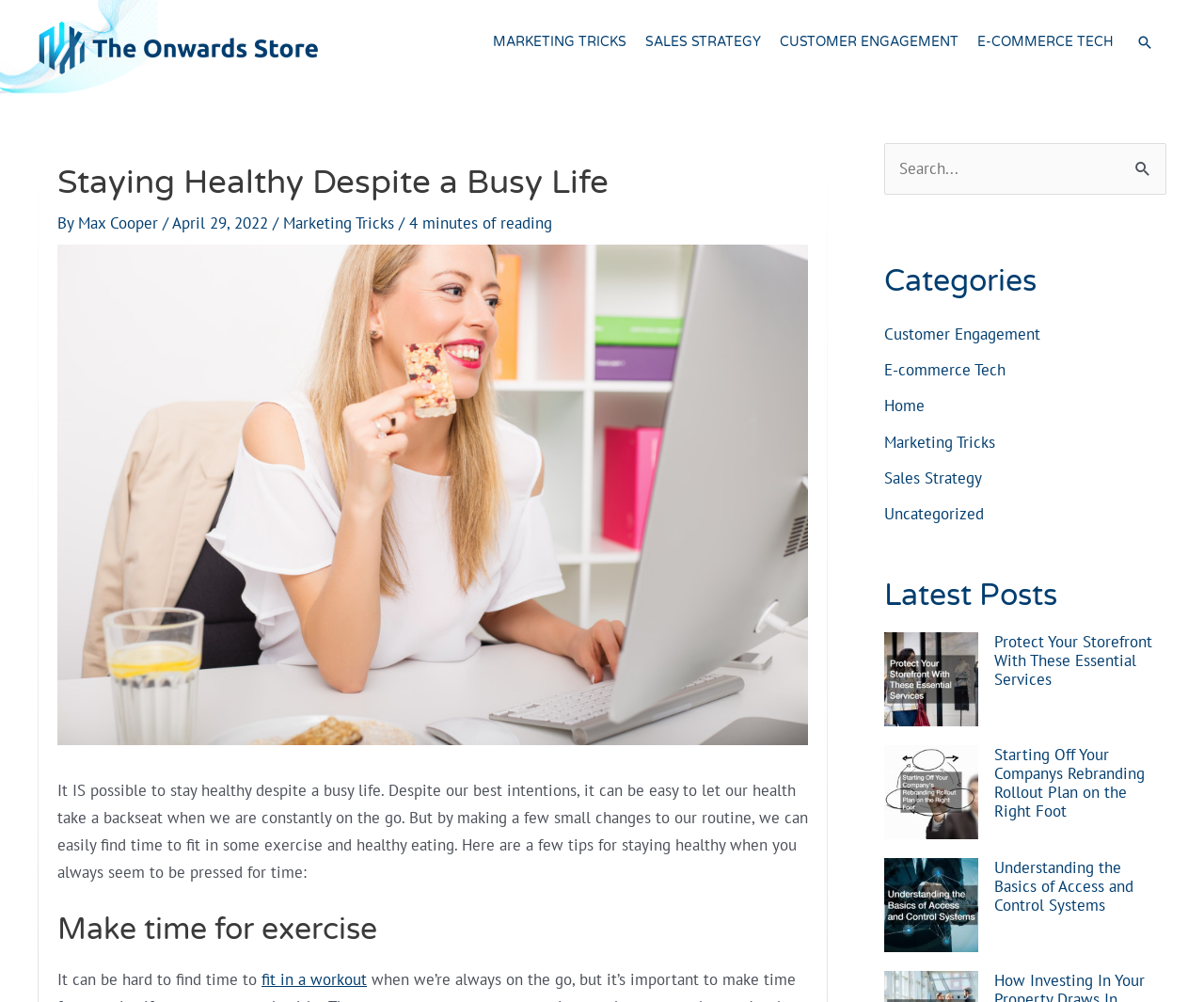Locate the bounding box coordinates of the clickable area needed to fulfill the instruction: "Read the 'Staying Healthy Despite a Busy Life' article".

[0.048, 0.162, 0.671, 0.202]